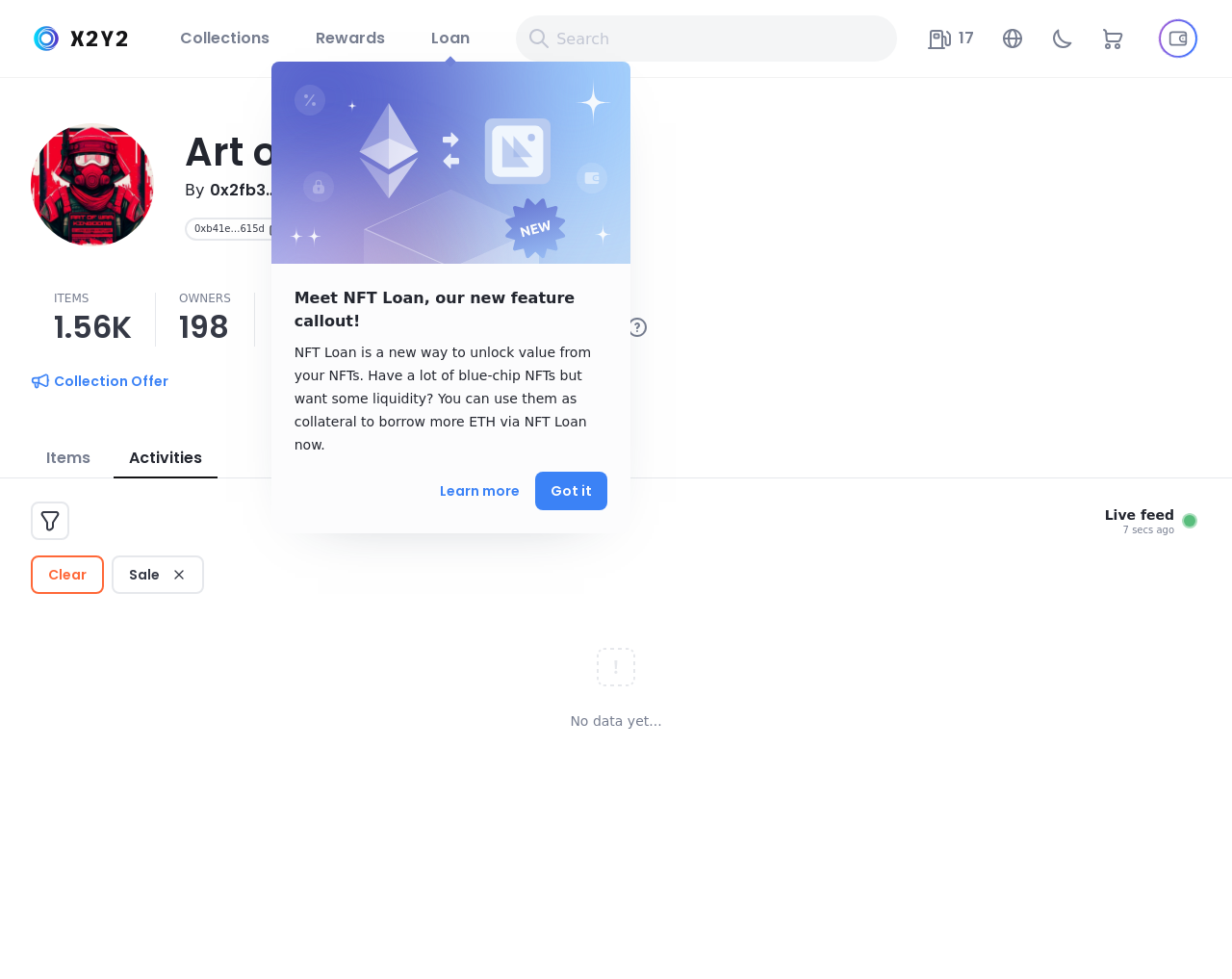Locate the bounding box coordinates of the clickable element to fulfill the following instruction: "Switch to dark mode". Provide the coordinates as four float numbers between 0 and 1 in the format [left, top, right, bottom].

[0.847, 0.02, 0.878, 0.059]